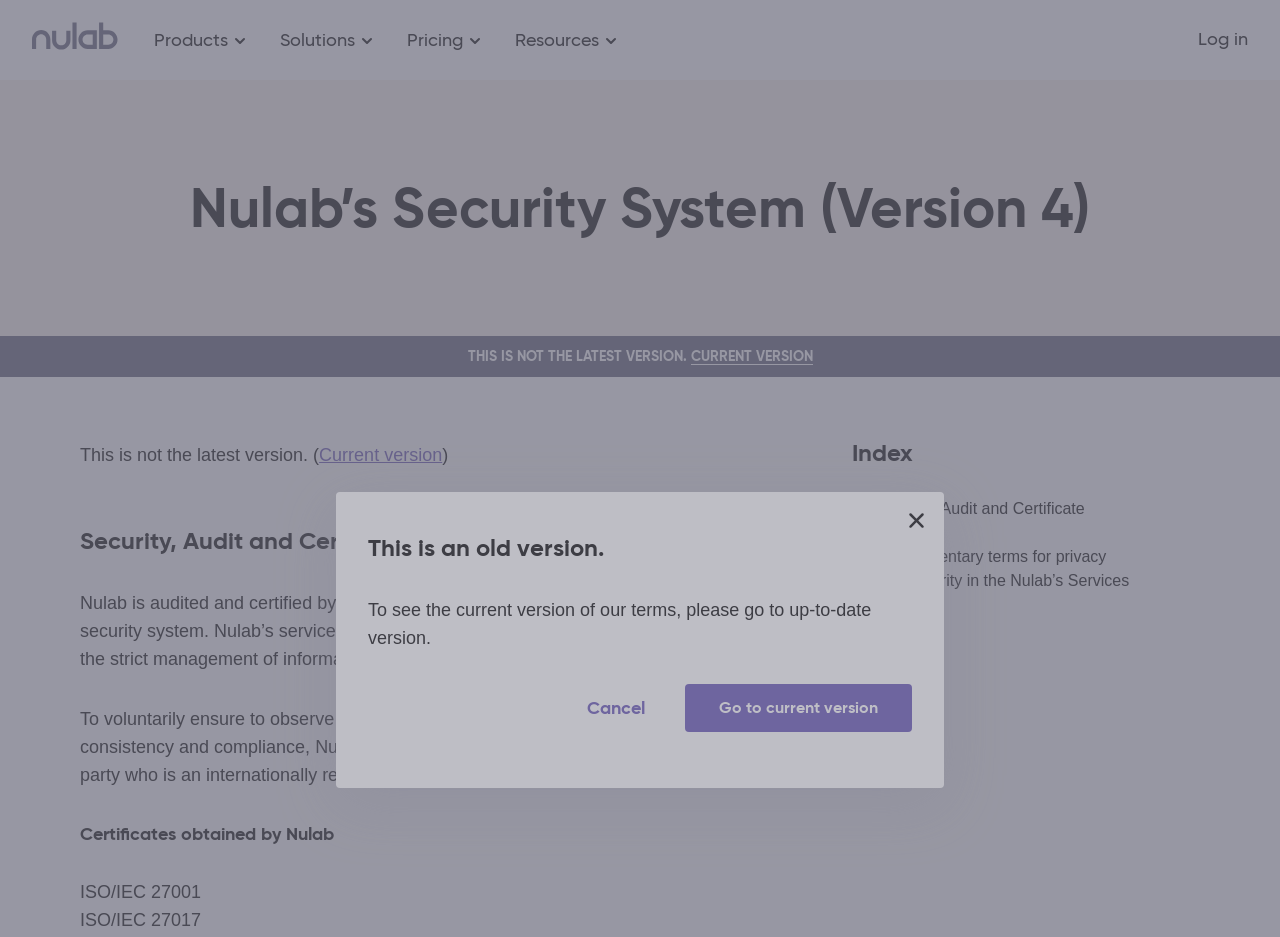What is the company name?
We need a detailed and exhaustive answer to the question. Please elaborate.

The company name can be found in the top-left corner of the webpage, where it says 'Nulab' with an image next to it.